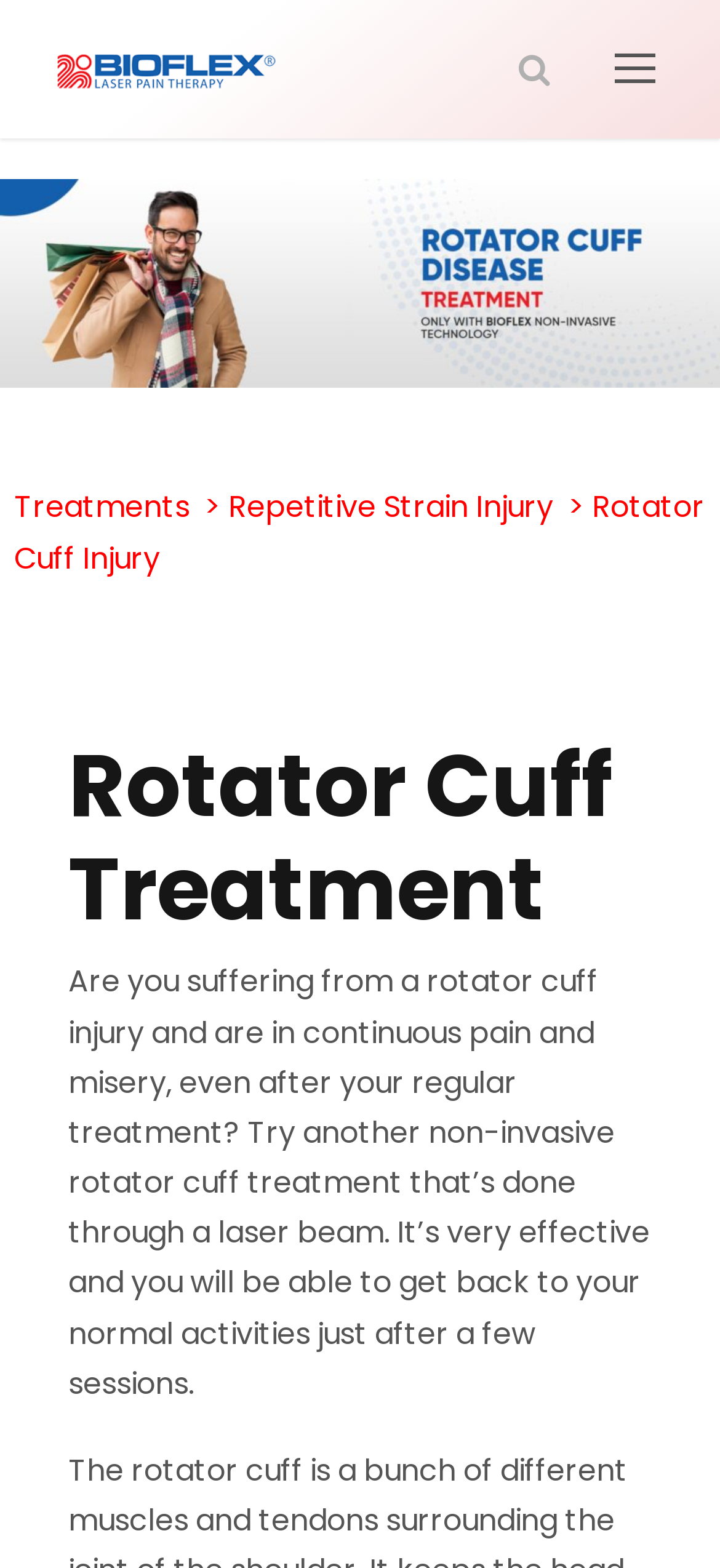Respond with a single word or phrase to the following question:
What is the target audience for this treatment?

Individuals with rotator cuff injuries